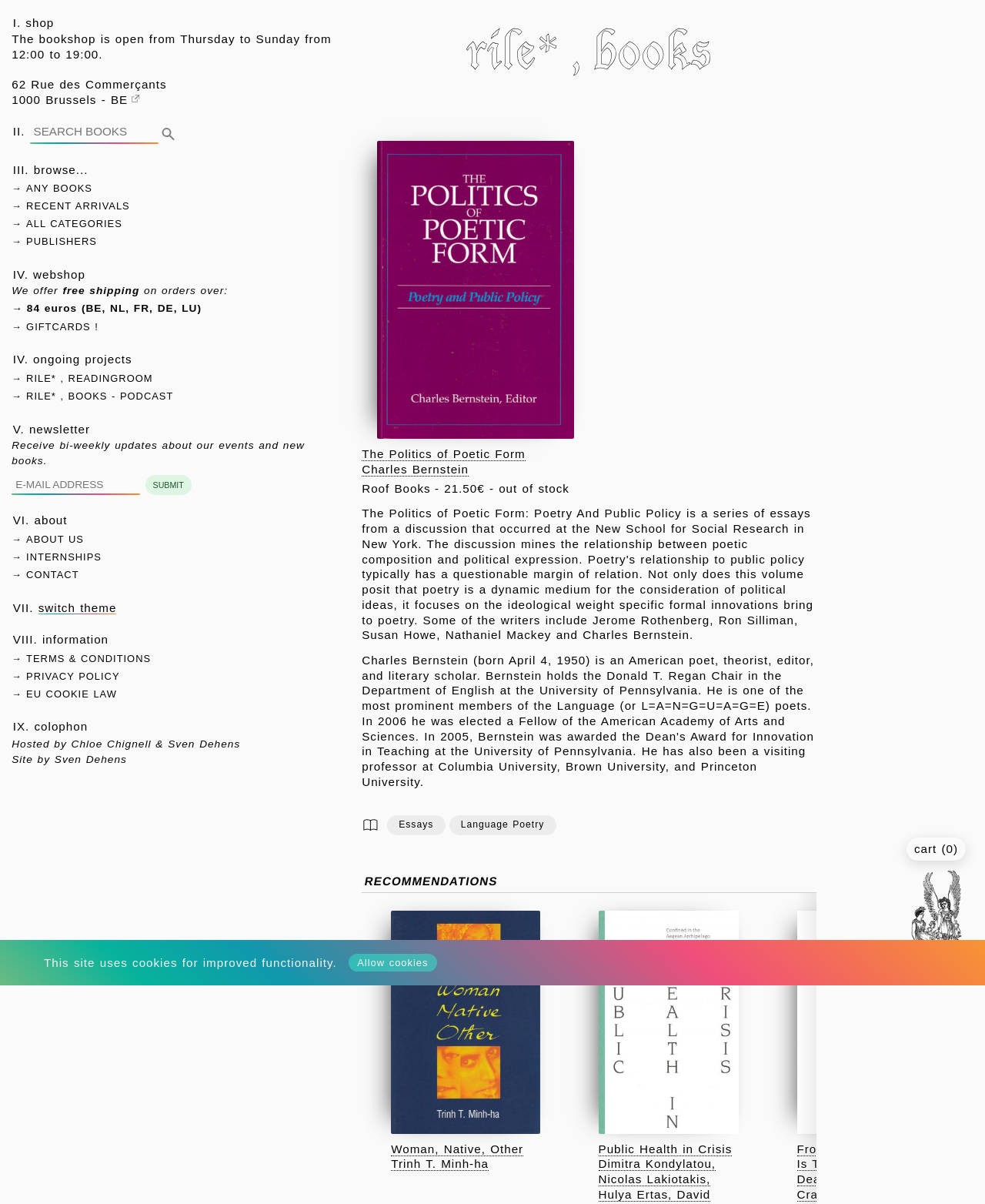Please find the bounding box coordinates of the element's region to be clicked to carry out this instruction: "Go to the about page".

[0.012, 0.443, 0.085, 0.453]